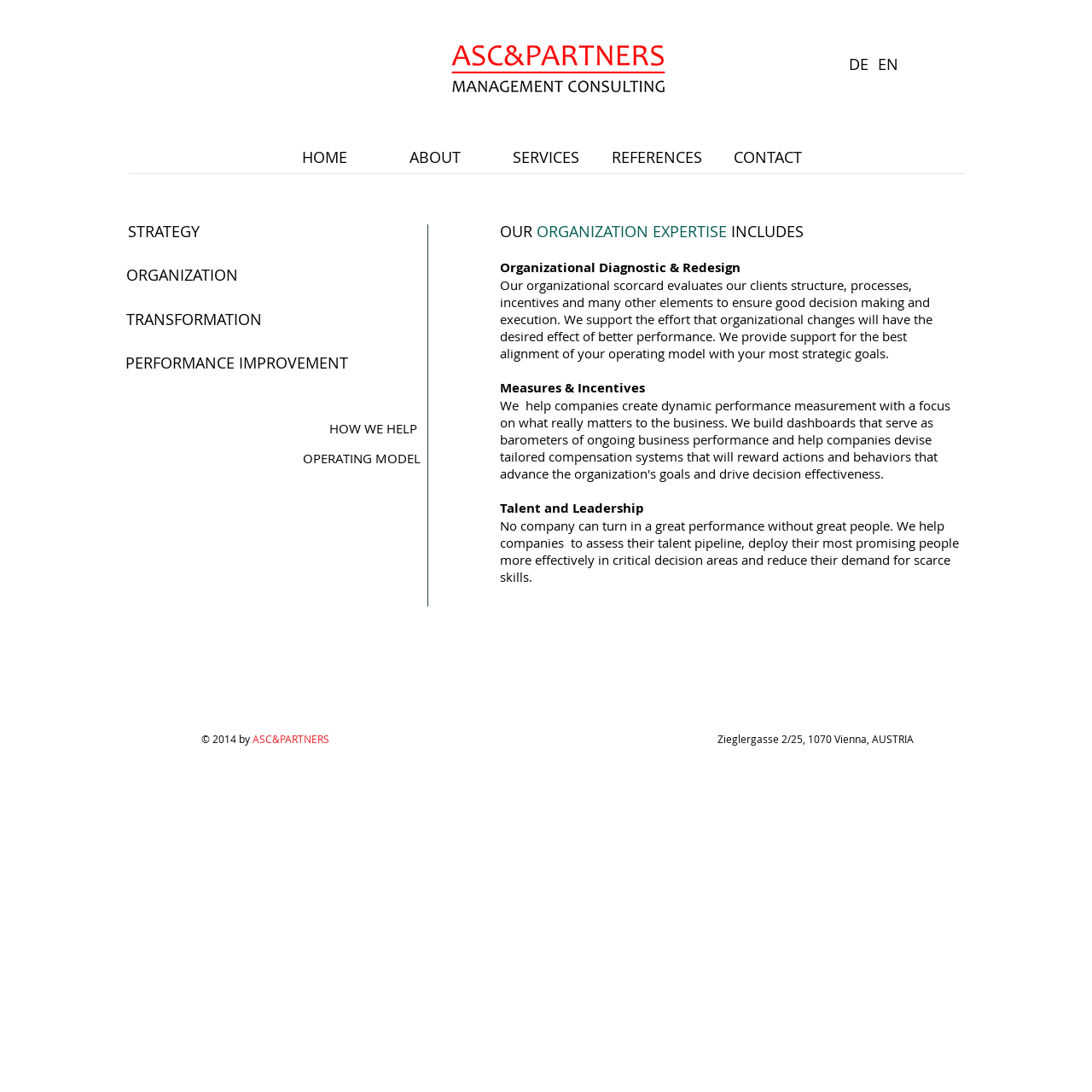Please give a succinct answer using a single word or phrase:
What is the address of the company?

Zieglergasse 2/25, 1070 Vienna, AUSTRIA